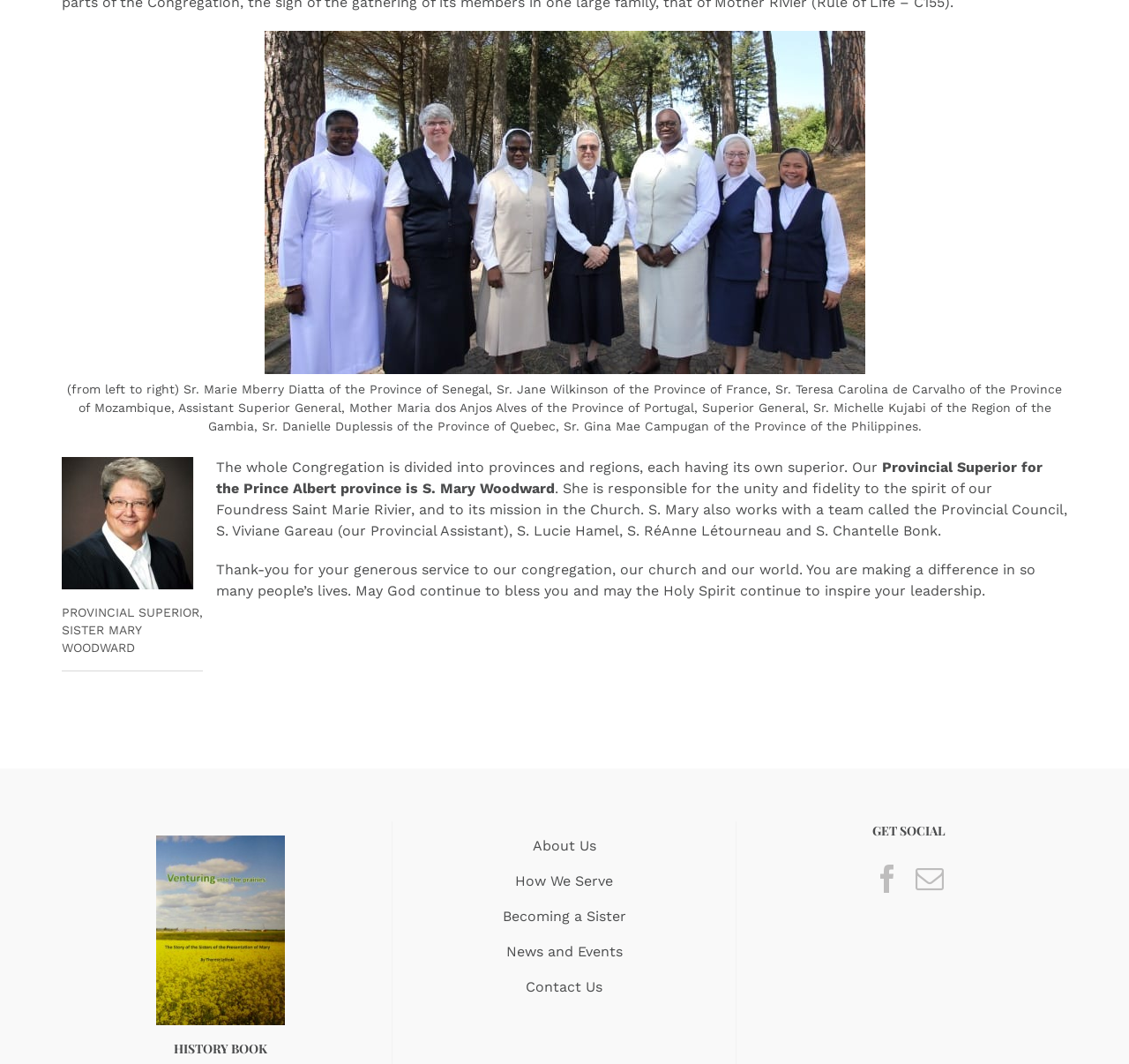Find the bounding box coordinates of the element's region that should be clicked in order to follow the given instruction: "View the image of Sister Mary Woodward". The coordinates should consist of four float numbers between 0 and 1, i.e., [left, top, right, bottom].

[0.055, 0.43, 0.172, 0.554]